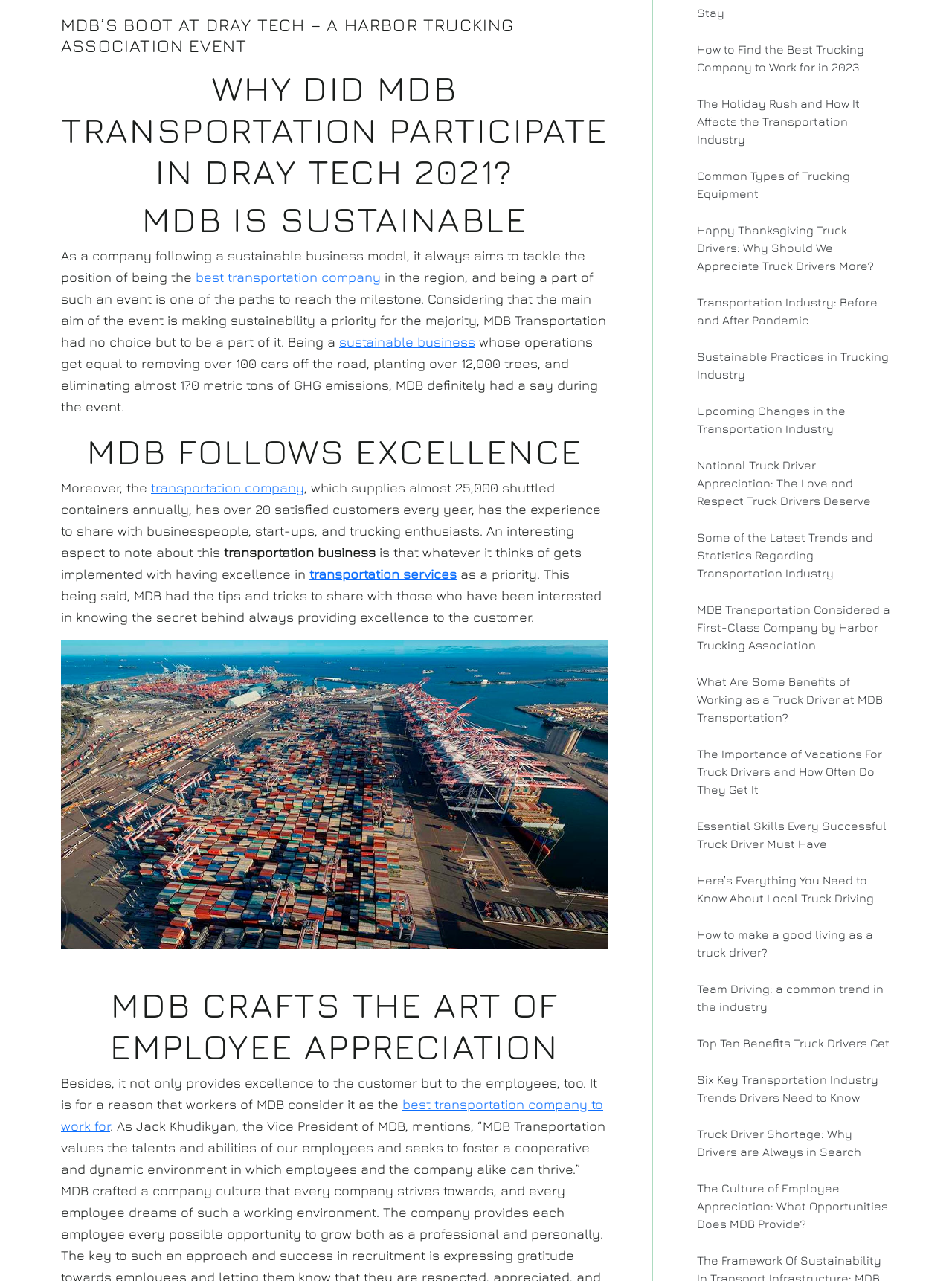Given the description of a UI element: "best transportation company", identify the bounding box coordinates of the matching element in the webpage screenshot.

[0.205, 0.21, 0.4, 0.222]